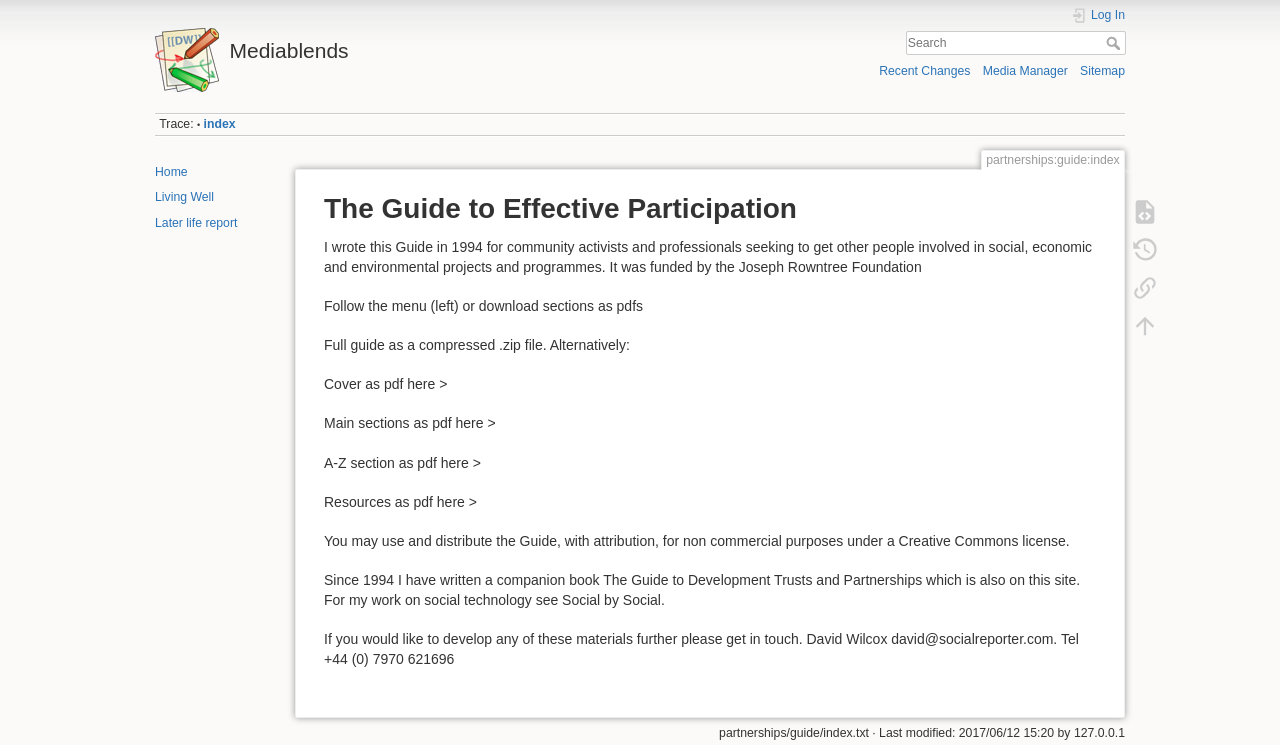Please identify the bounding box coordinates of the region to click in order to complete the given instruction: "View recent changes". The coordinates should be four float numbers between 0 and 1, i.e., [left, top, right, bottom].

[0.687, 0.087, 0.758, 0.105]